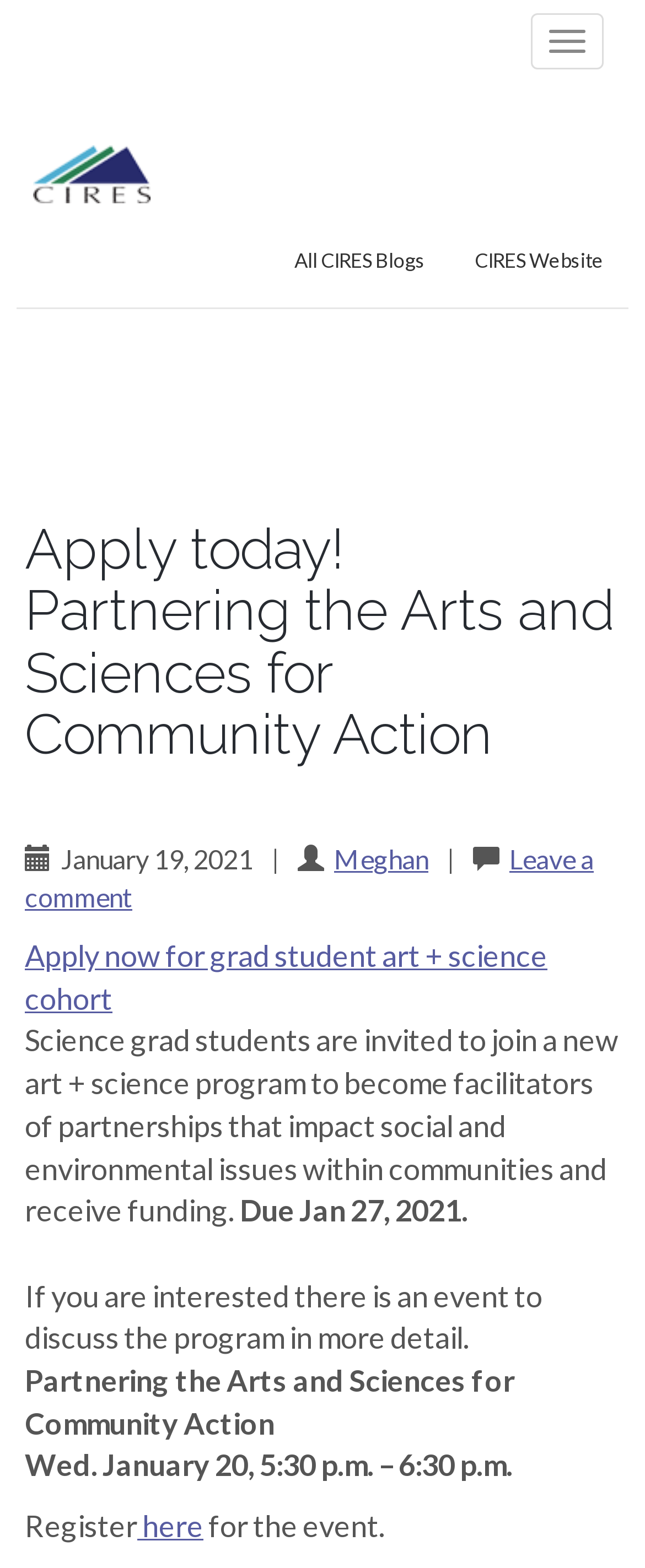Use a single word or phrase to respond to the question:
What is the time of the event to discuss the program?

5:30 p.m. – 6:30 p.m.